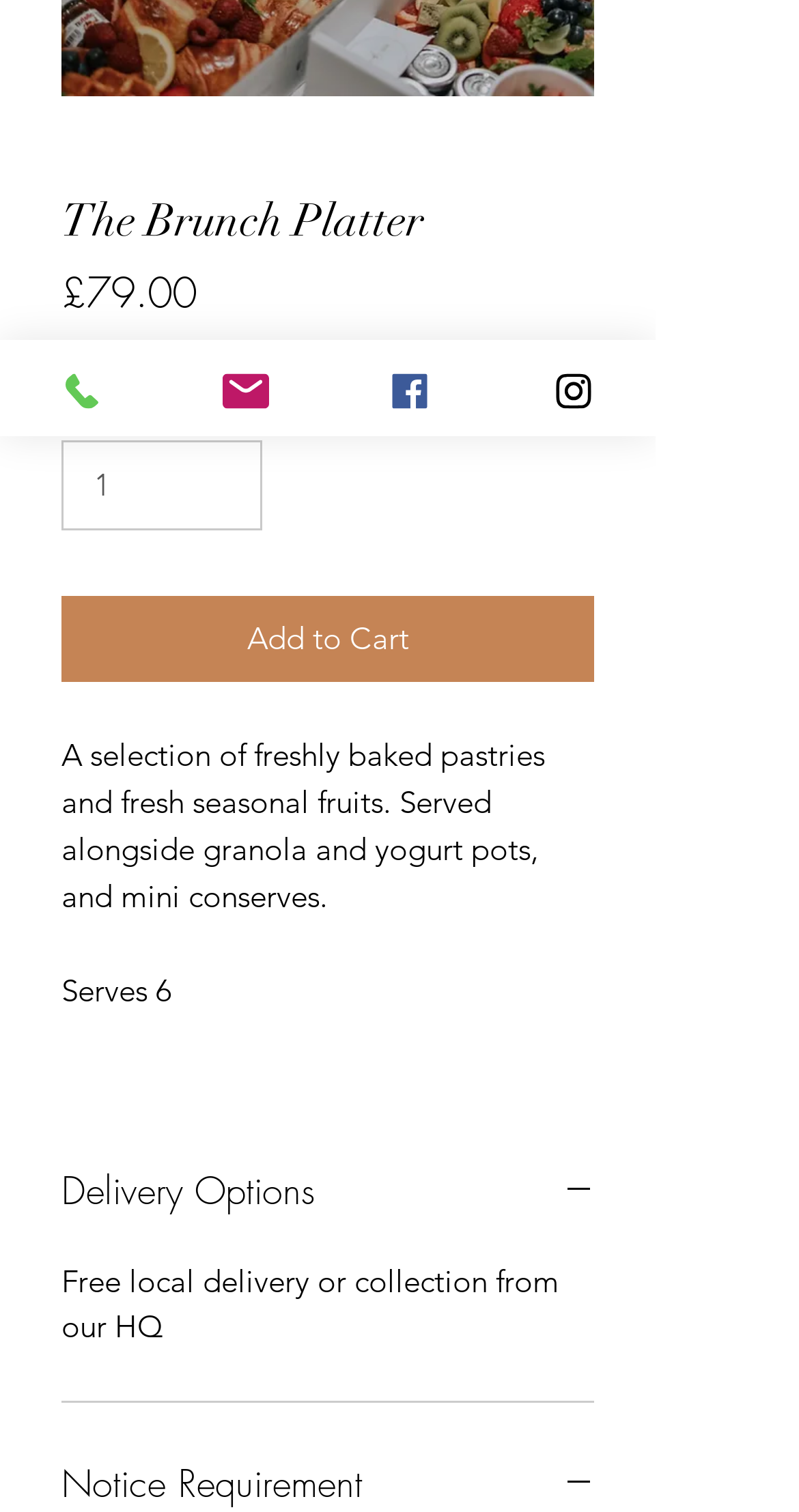From the element description Delivery Options, predict the bounding box coordinates of the UI element. The coordinates must be specified in the format (top-left x, top-left y, bottom-right x, bottom-right y) and should be within the 0 to 1 range.

[0.077, 0.767, 0.744, 0.81]